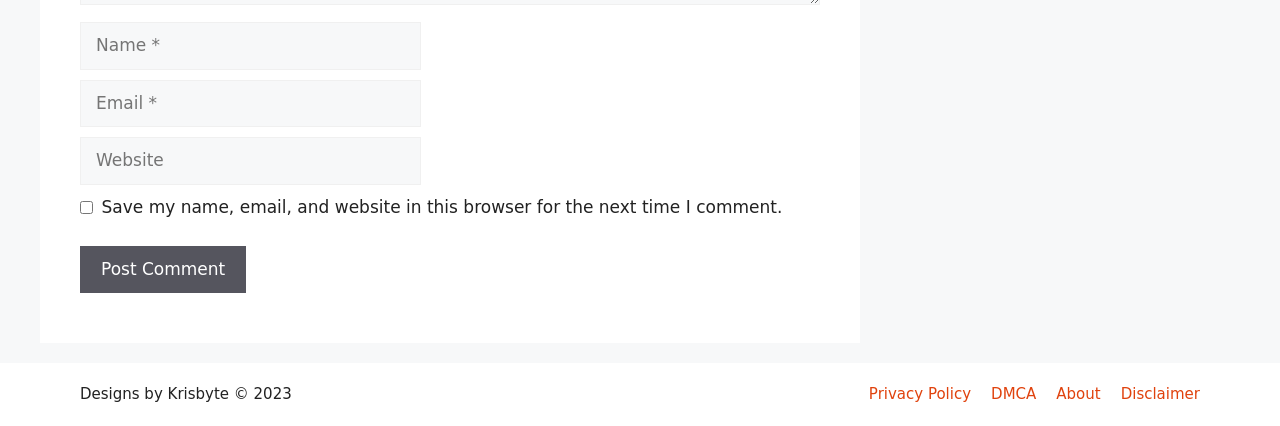Can you find the bounding box coordinates for the element that needs to be clicked to execute this instruction: "Input your email"? The coordinates should be given as four float numbers between 0 and 1, i.e., [left, top, right, bottom].

[0.062, 0.187, 0.329, 0.299]